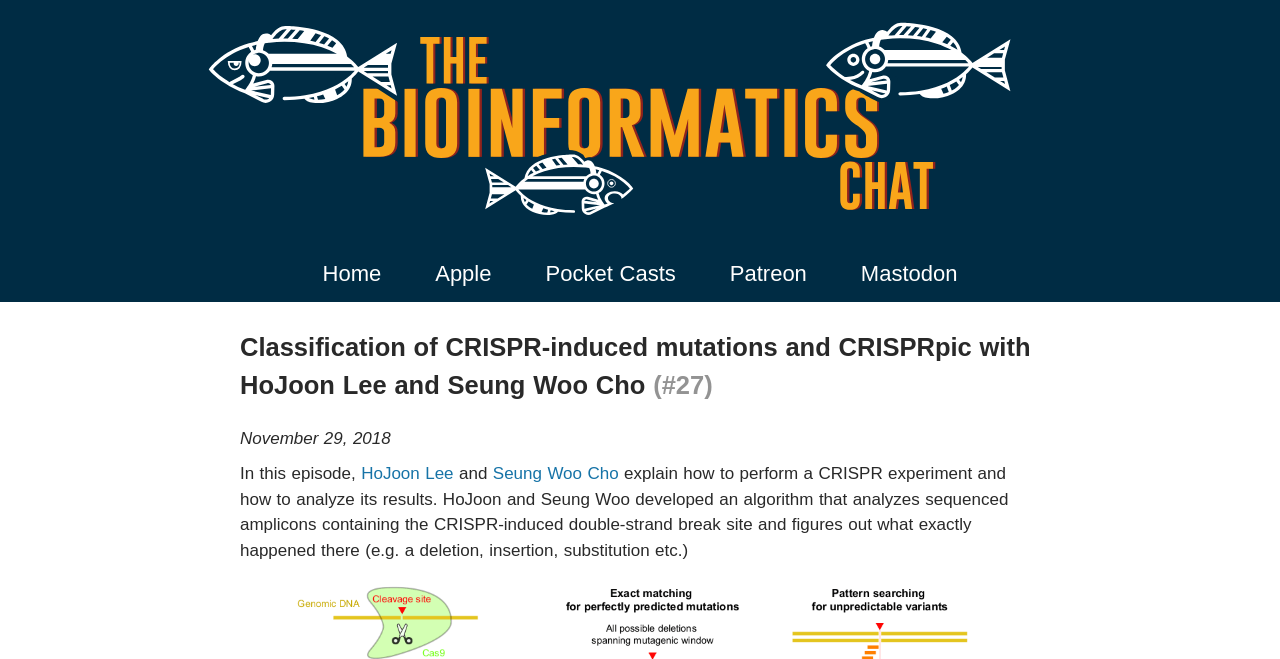Predict the bounding box of the UI element based on the description: "Pocket Casts". The coordinates should be four float numbers between 0 and 1, formatted as [left, top, right, bottom].

[0.426, 0.396, 0.528, 0.434]